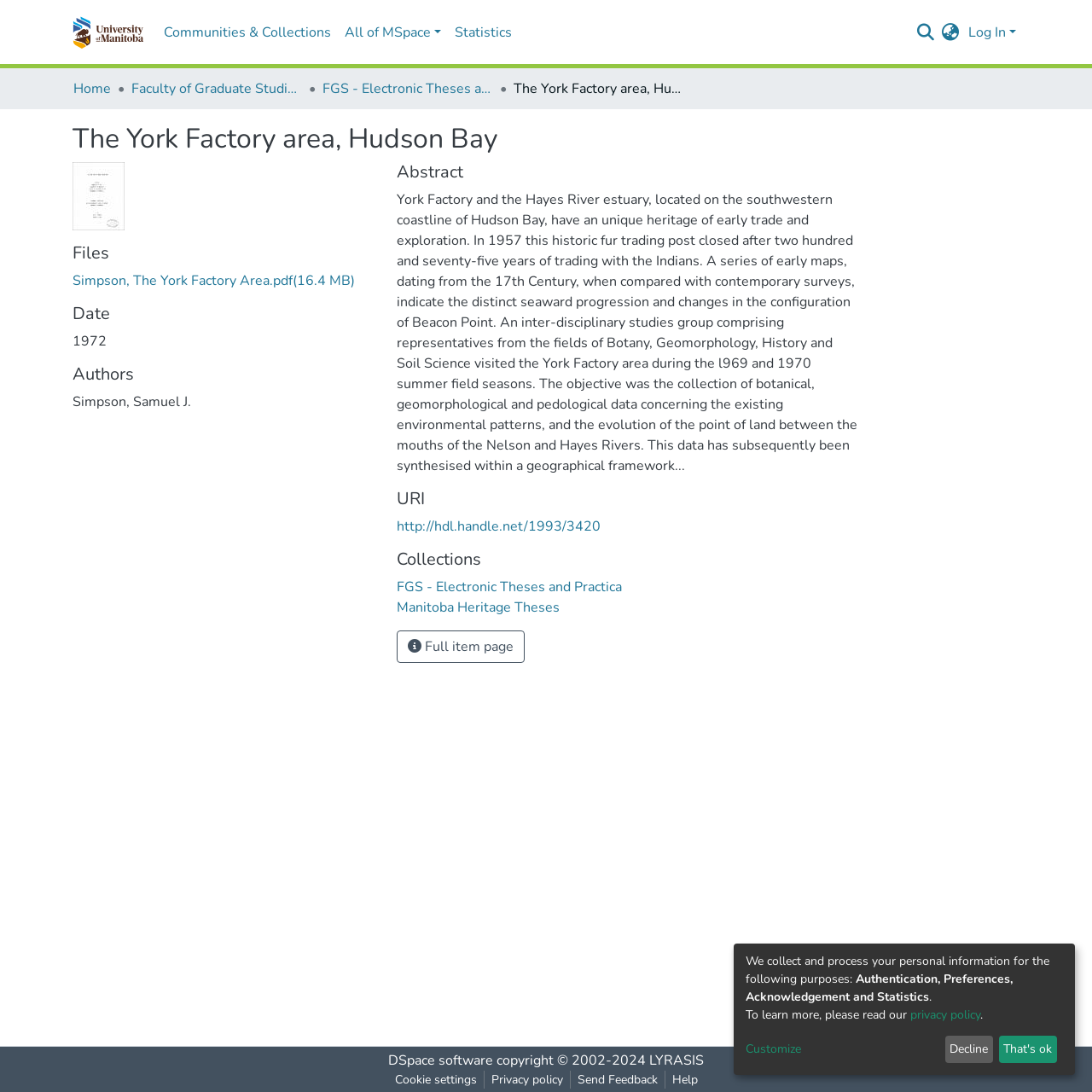Find the bounding box of the UI element described as: "Home". The bounding box coordinates should be given as four float values between 0 and 1, i.e., [left, top, right, bottom].

[0.067, 0.072, 0.102, 0.091]